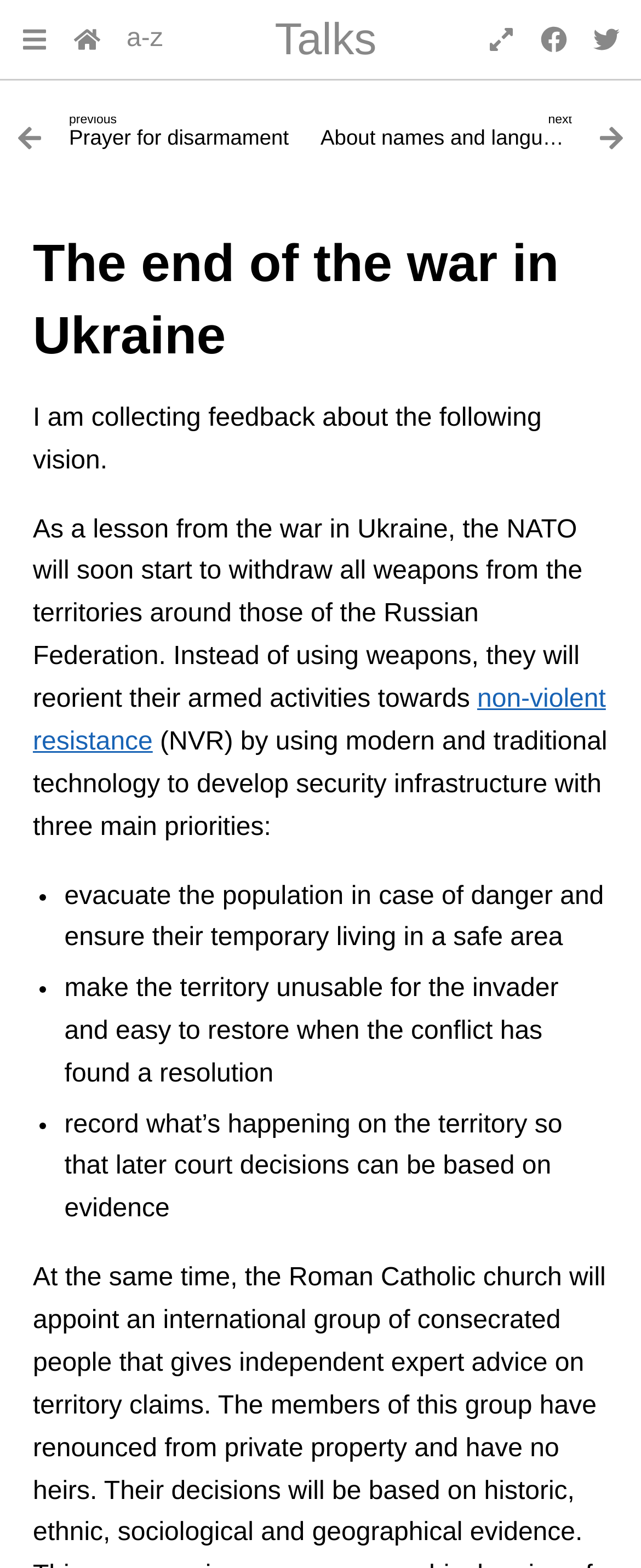Indicate the bounding box coordinates of the element that needs to be clicked to satisfy the following instruction: "Go to Human World". The coordinates should be four float numbers between 0 and 1, i.e., [left, top, right, bottom].

[0.095, 0.007, 0.177, 0.043]